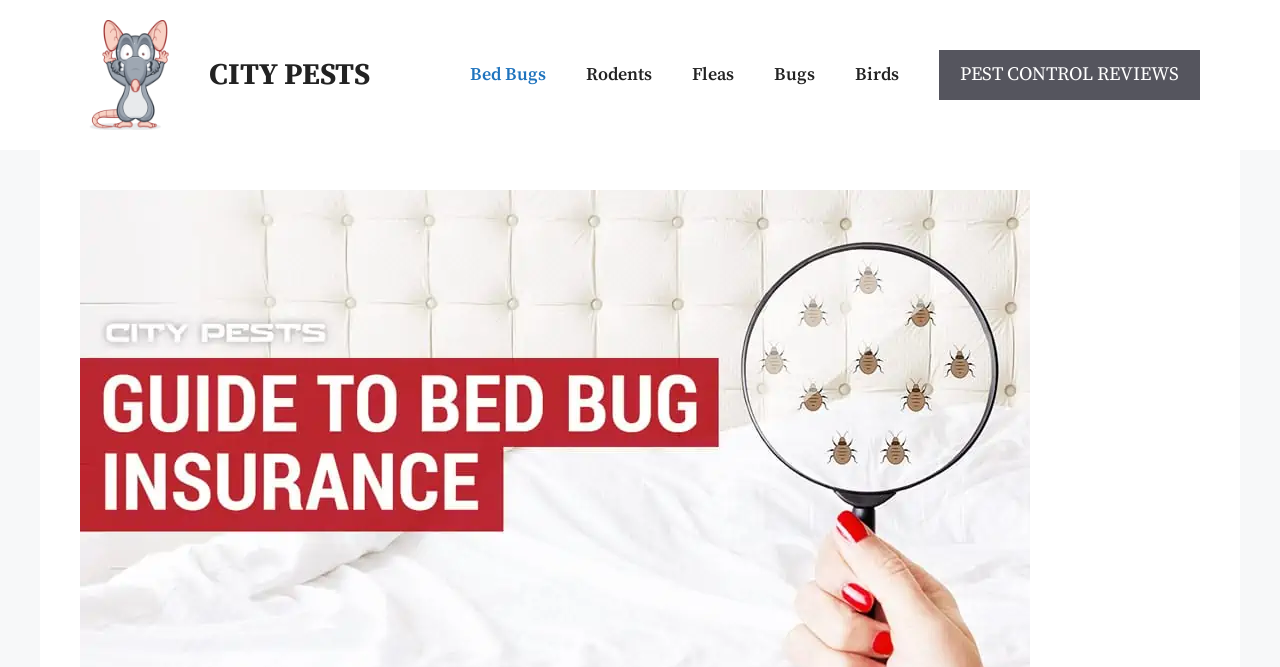Identify the bounding box coordinates necessary to click and complete the given instruction: "Go to Rodents page".

[0.442, 0.067, 0.525, 0.157]